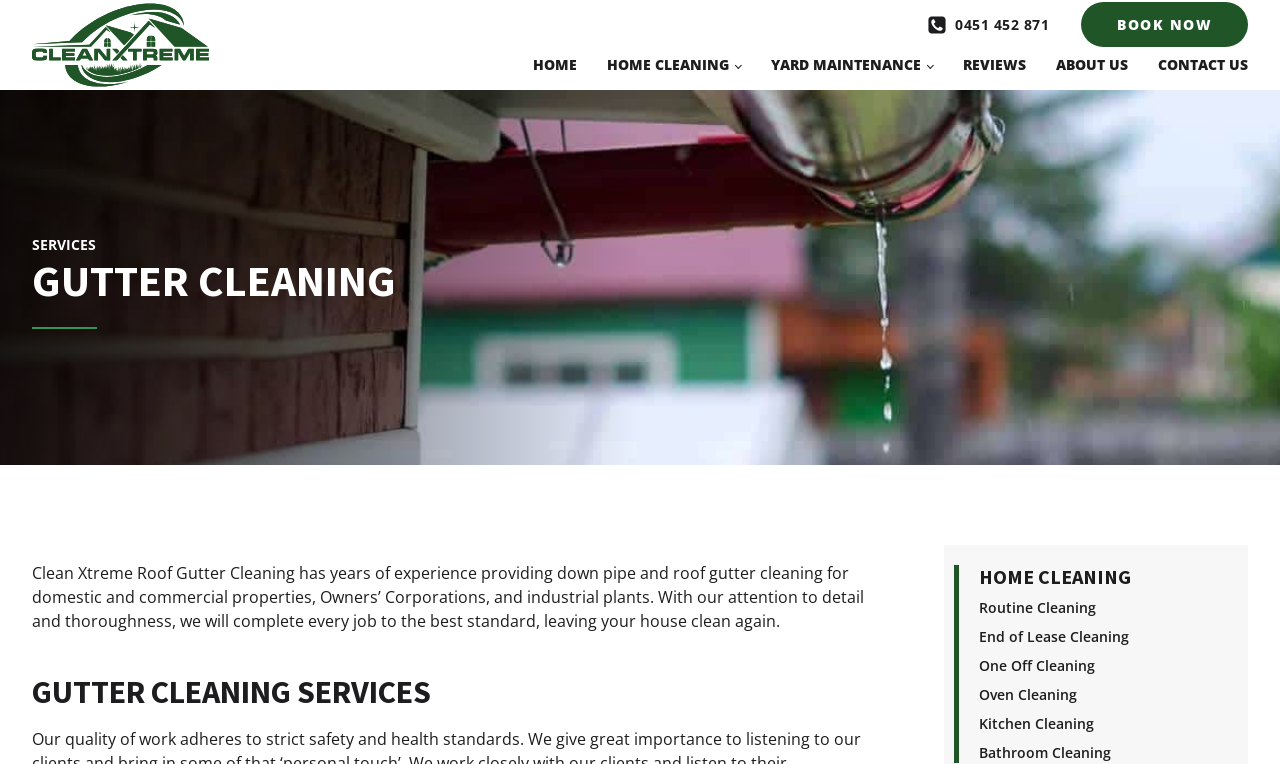Can you pinpoint the bounding box coordinates for the clickable element required for this instruction: "Book a service now"? The coordinates should be four float numbers between 0 and 1, i.e., [left, top, right, bottom].

[0.845, 0.003, 0.975, 0.062]